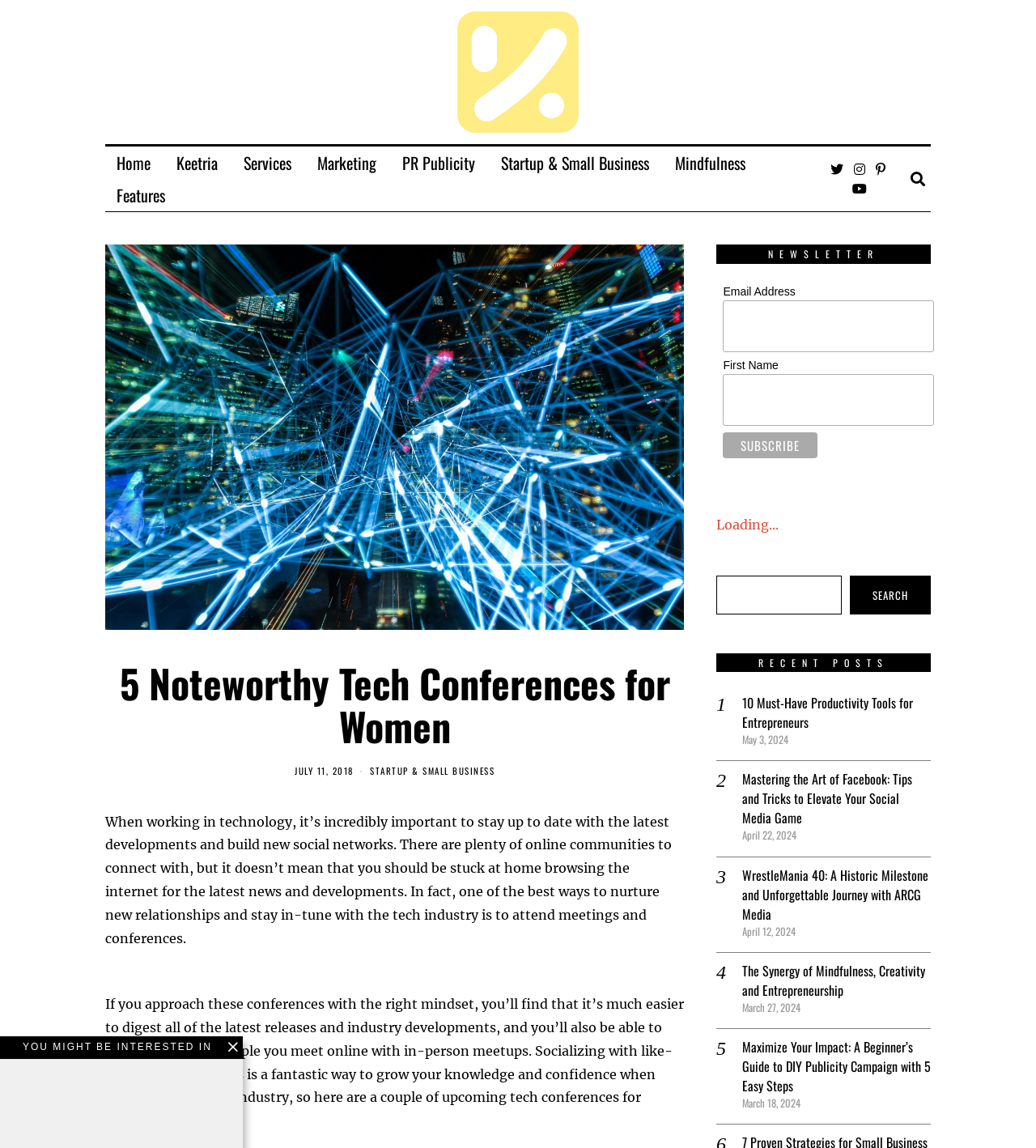Determine the bounding box coordinates for the area you should click to complete the following instruction: "Click the 'Home' link".

[0.102, 0.128, 0.156, 0.156]